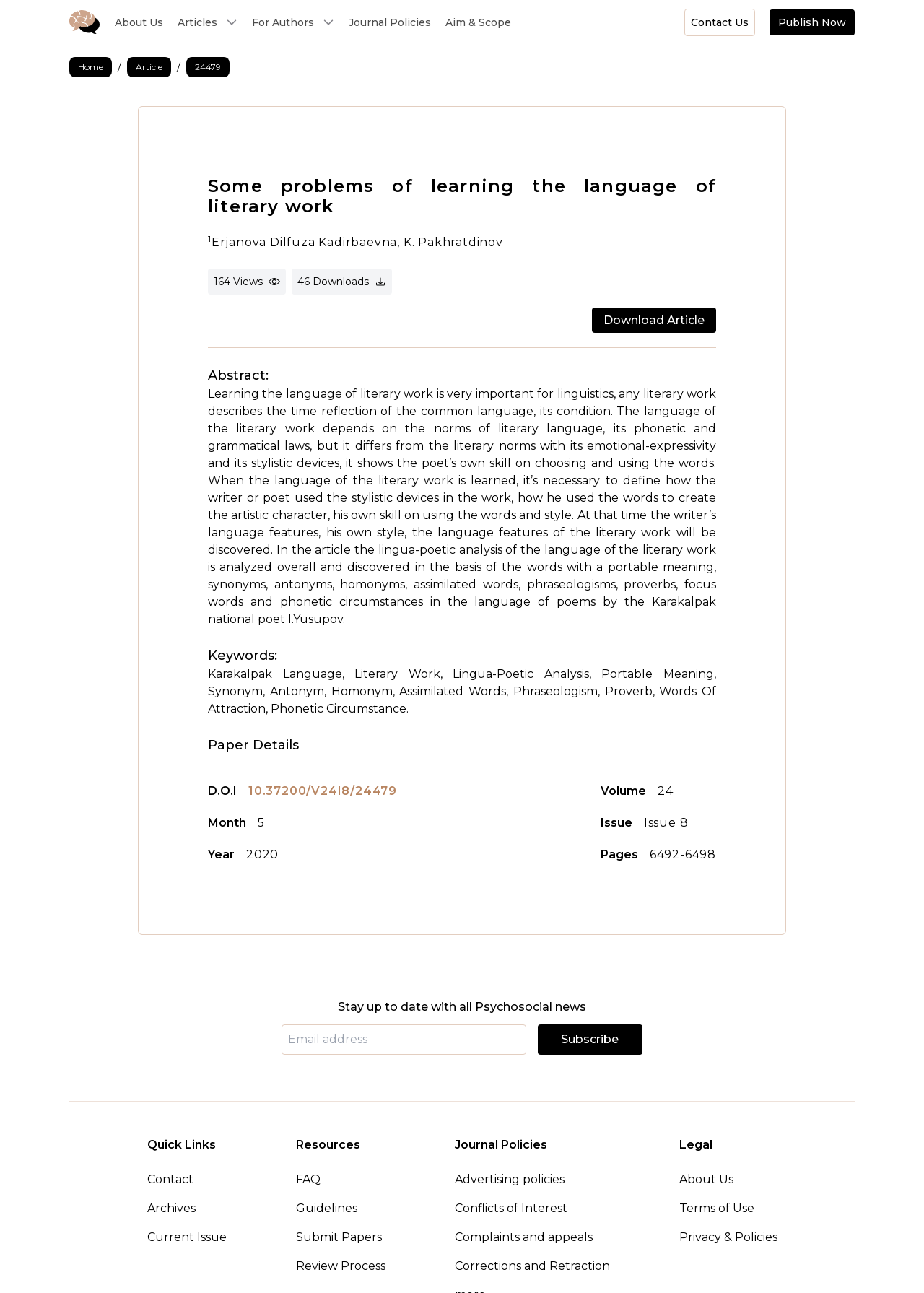Answer succinctly with a single word or phrase:
What is the DOI of the article?

10.37200/V24I8/24479